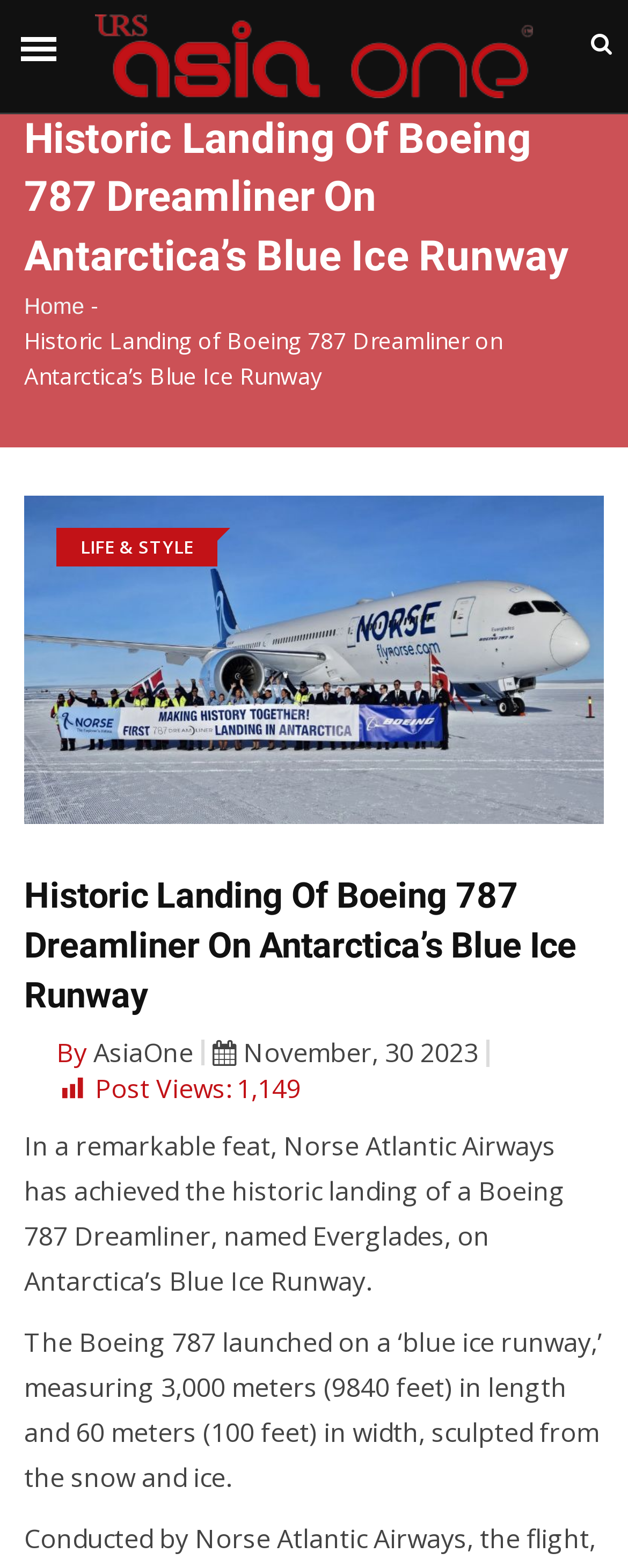Answer the question below with a single word or a brief phrase: 
What is the length of the blue ice runway?

3,000 meters